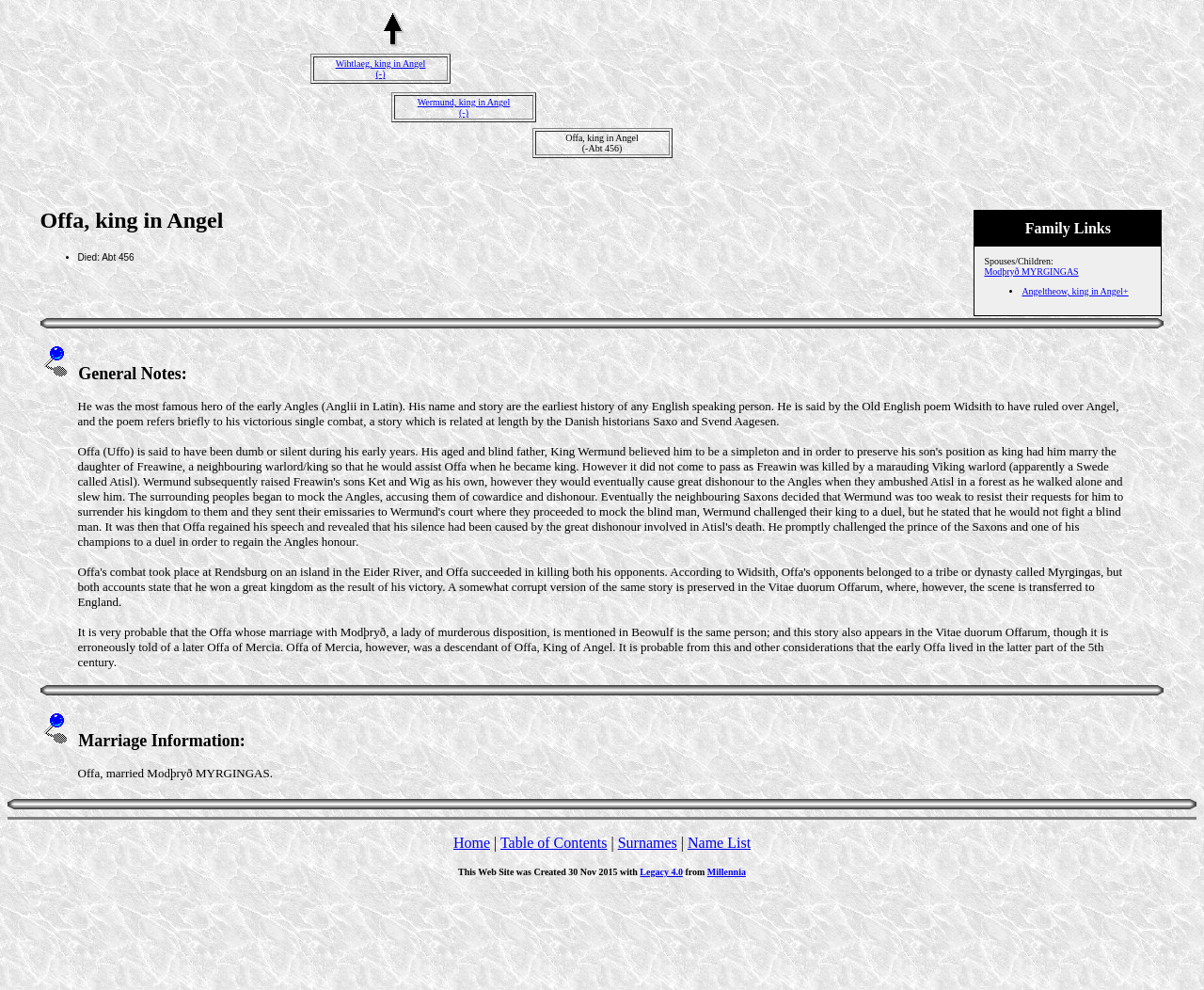What is the name of the king in Angel?
Based on the image, give a one-word or short phrase answer.

Wihtlaeg